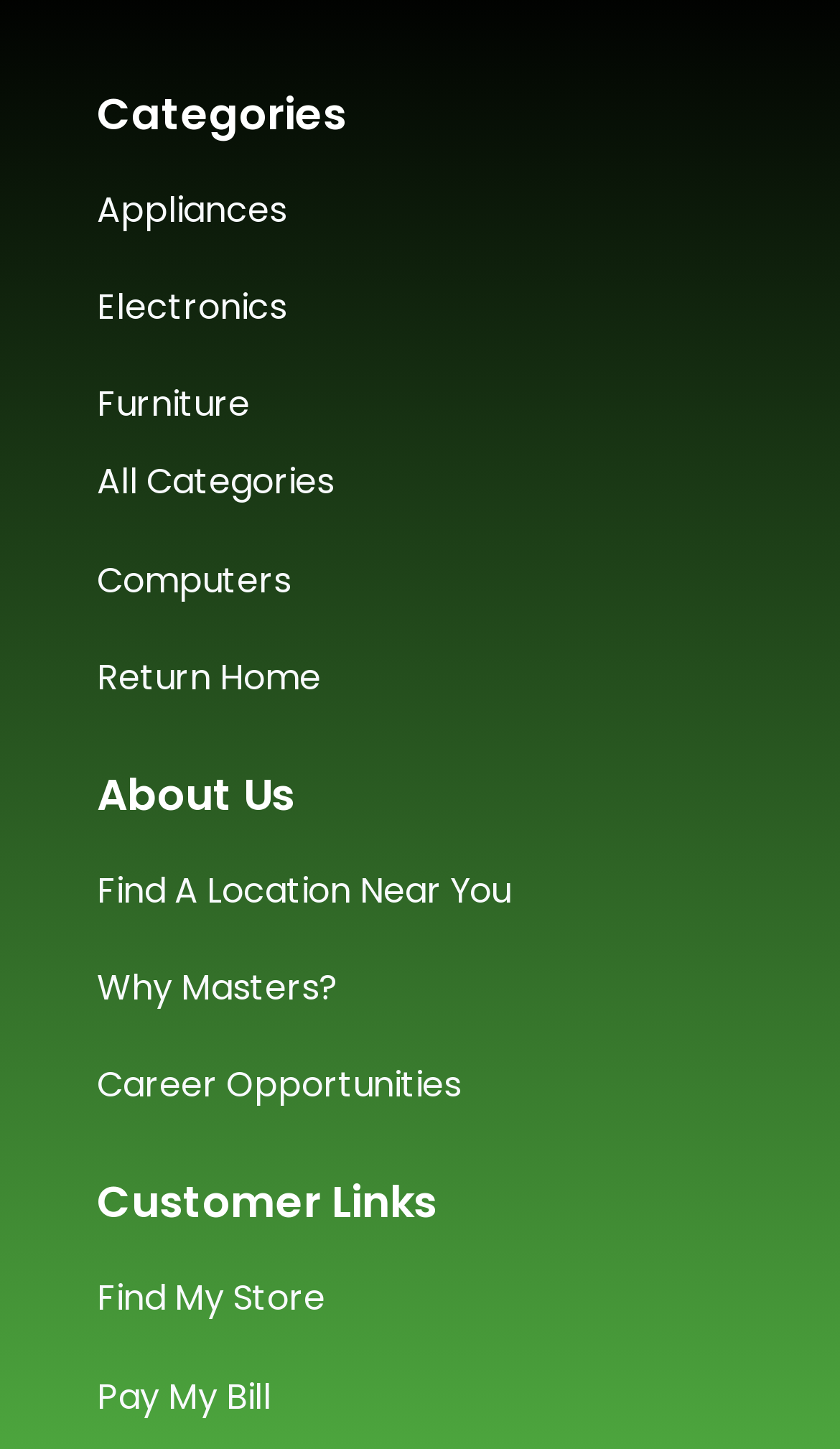Determine the bounding box coordinates of the region to click in order to accomplish the following instruction: "View all categories". Provide the coordinates as four float numbers between 0 and 1, specifically [left, top, right, bottom].

[0.115, 0.299, 0.885, 0.367]